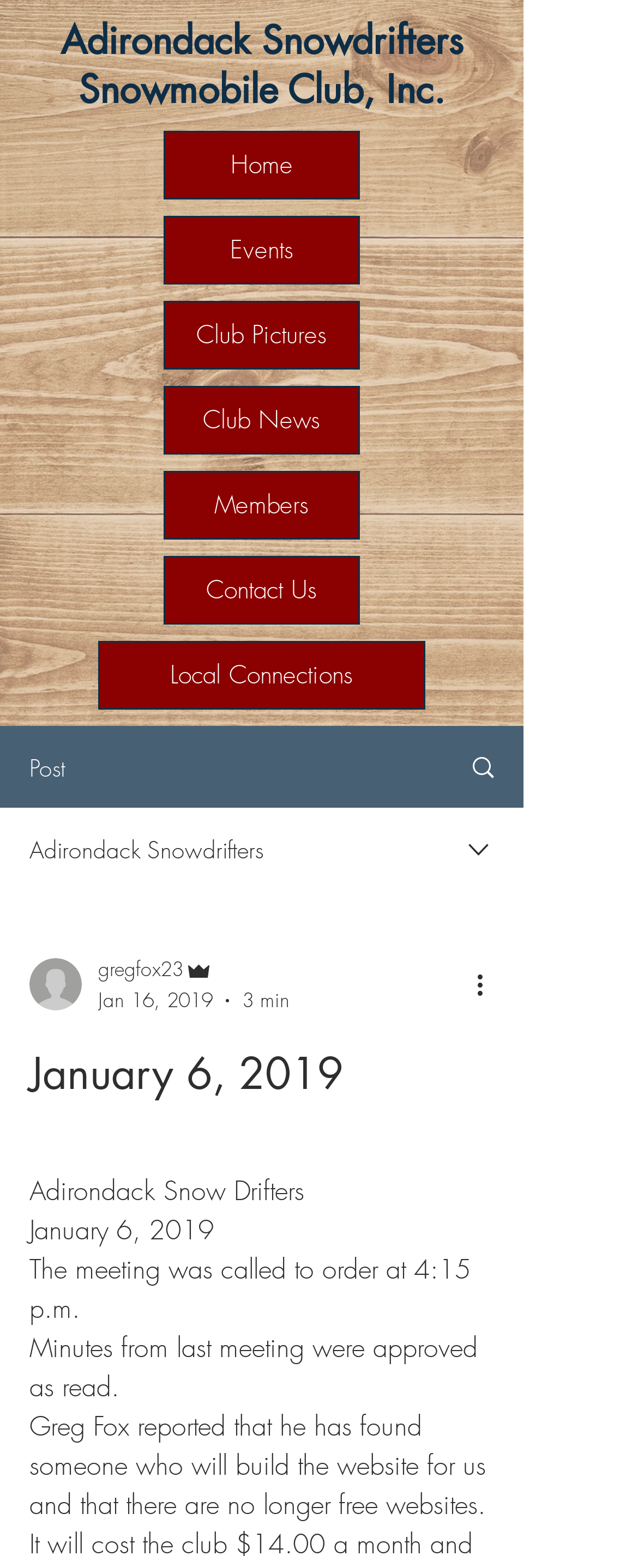Locate the headline of the webpage and generate its content.

January 6, 2019